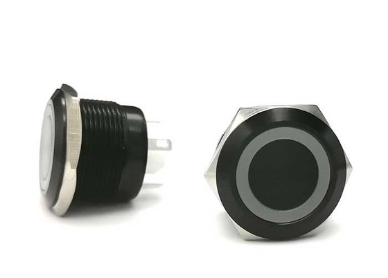Please reply to the following question using a single word or phrase: 
What is the diameter of the switch?

22mm